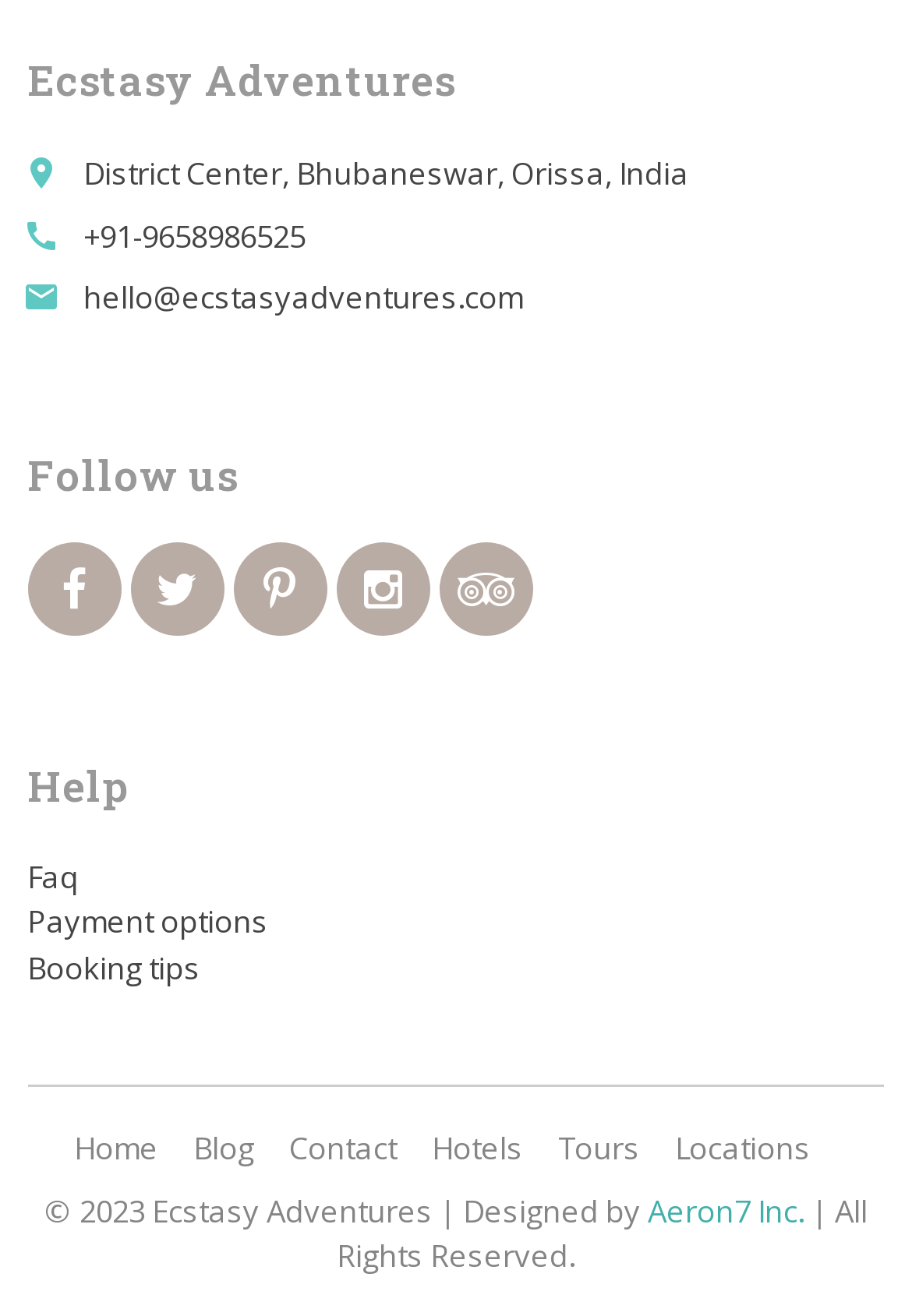How many social media links are available?
Kindly offer a comprehensive and detailed response to the question.

The number of social media links can be found in the second article section, which are Facebook, Twitter, Instagram, Pinterest, and YouTube, totaling 5 links.